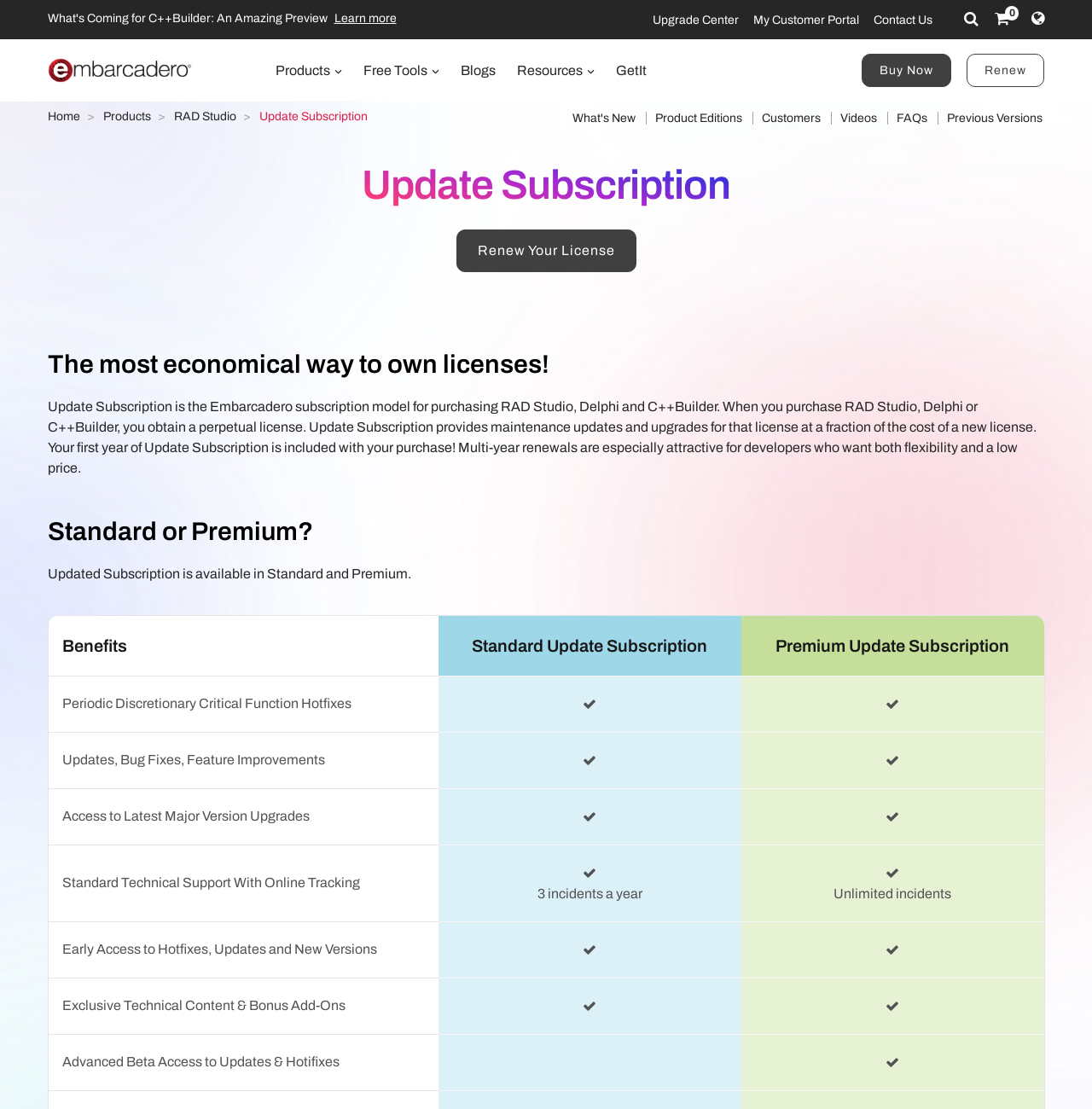Please locate the bounding box coordinates of the element that should be clicked to achieve the given instruction: "Go to 'My Customer Portal'".

[0.69, 0.009, 0.787, 0.028]